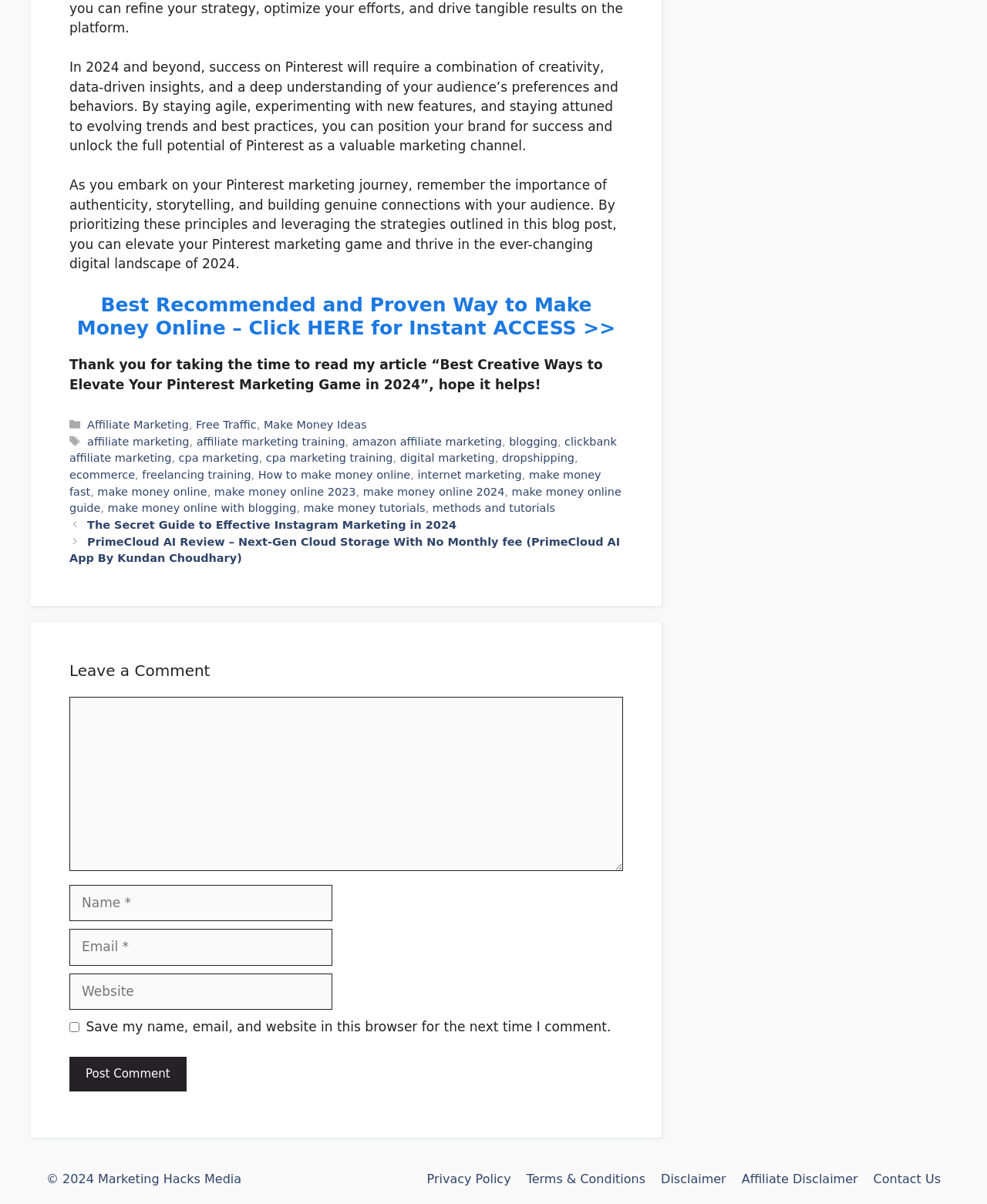Based on the visual content of the image, answer the question thoroughly: What is the purpose of the links in the footer section?

The purpose of the links in the footer section is to provide access to other pages on the website, such as the Privacy Policy, Terms & Conditions, and Disclaimer pages.